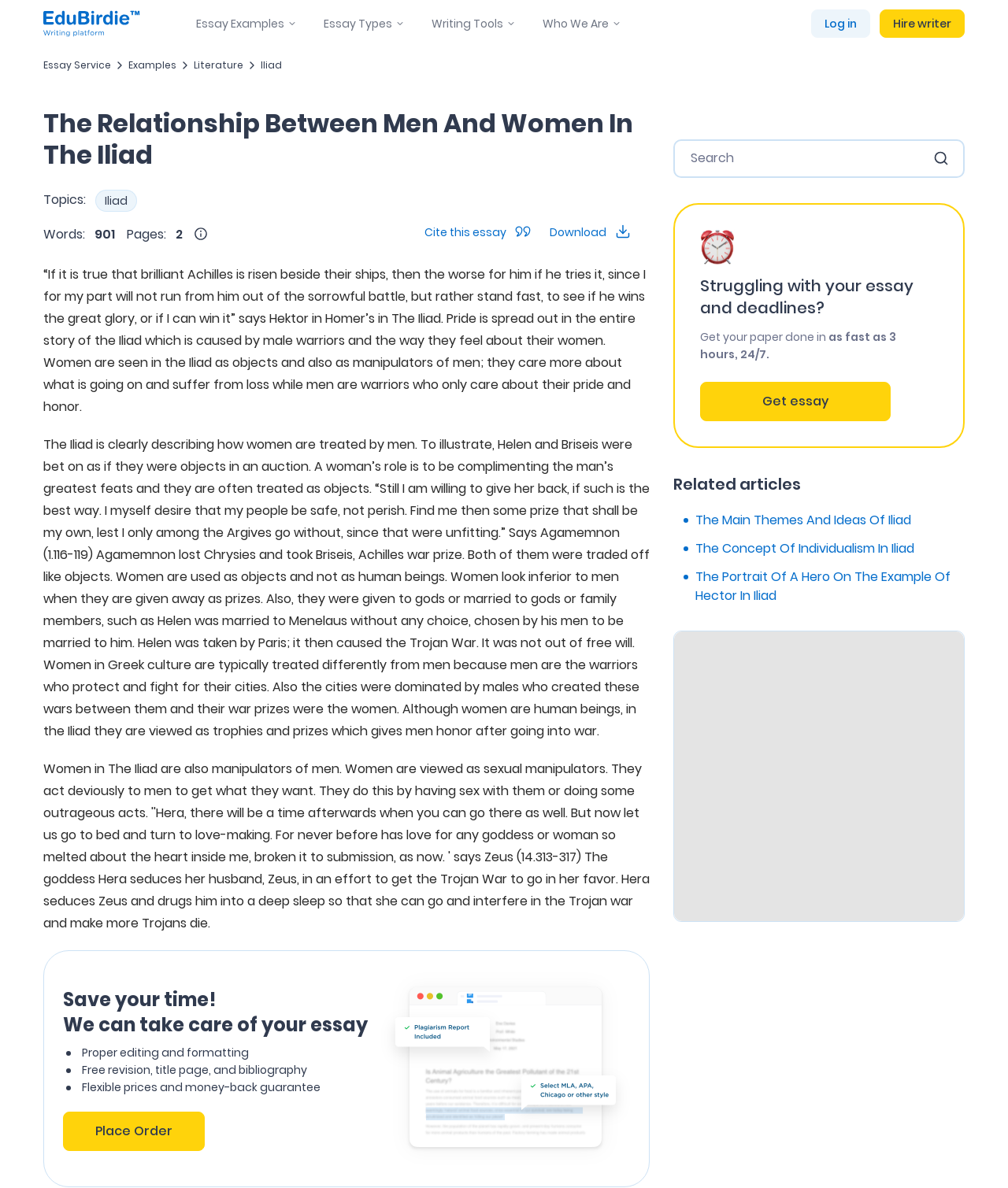Locate the bounding box coordinates of the element I should click to achieve the following instruction: "Get essay help".

[0.695, 0.321, 0.884, 0.355]